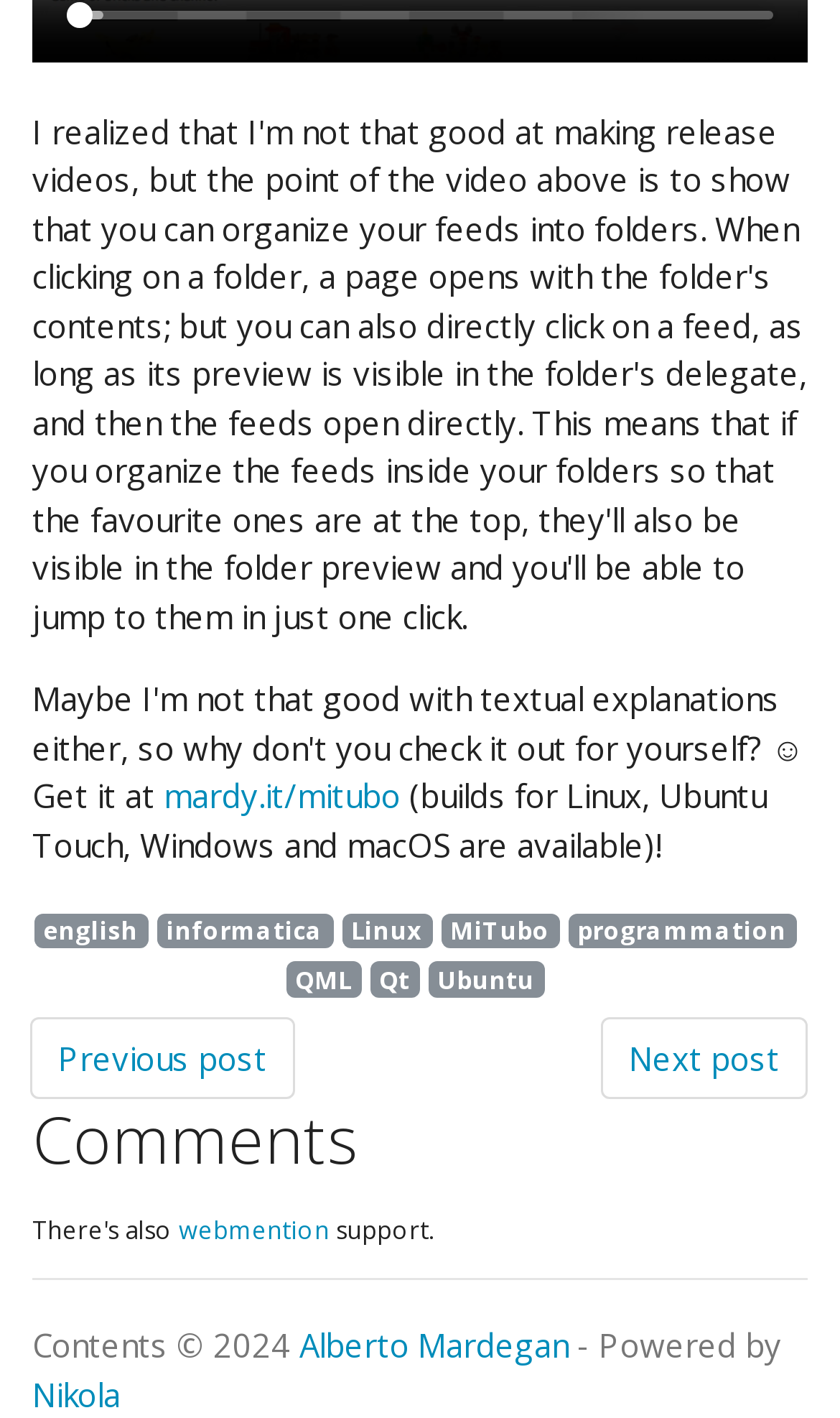Locate the bounding box of the UI element with the following description: "Next post".

[0.715, 0.718, 0.962, 0.776]